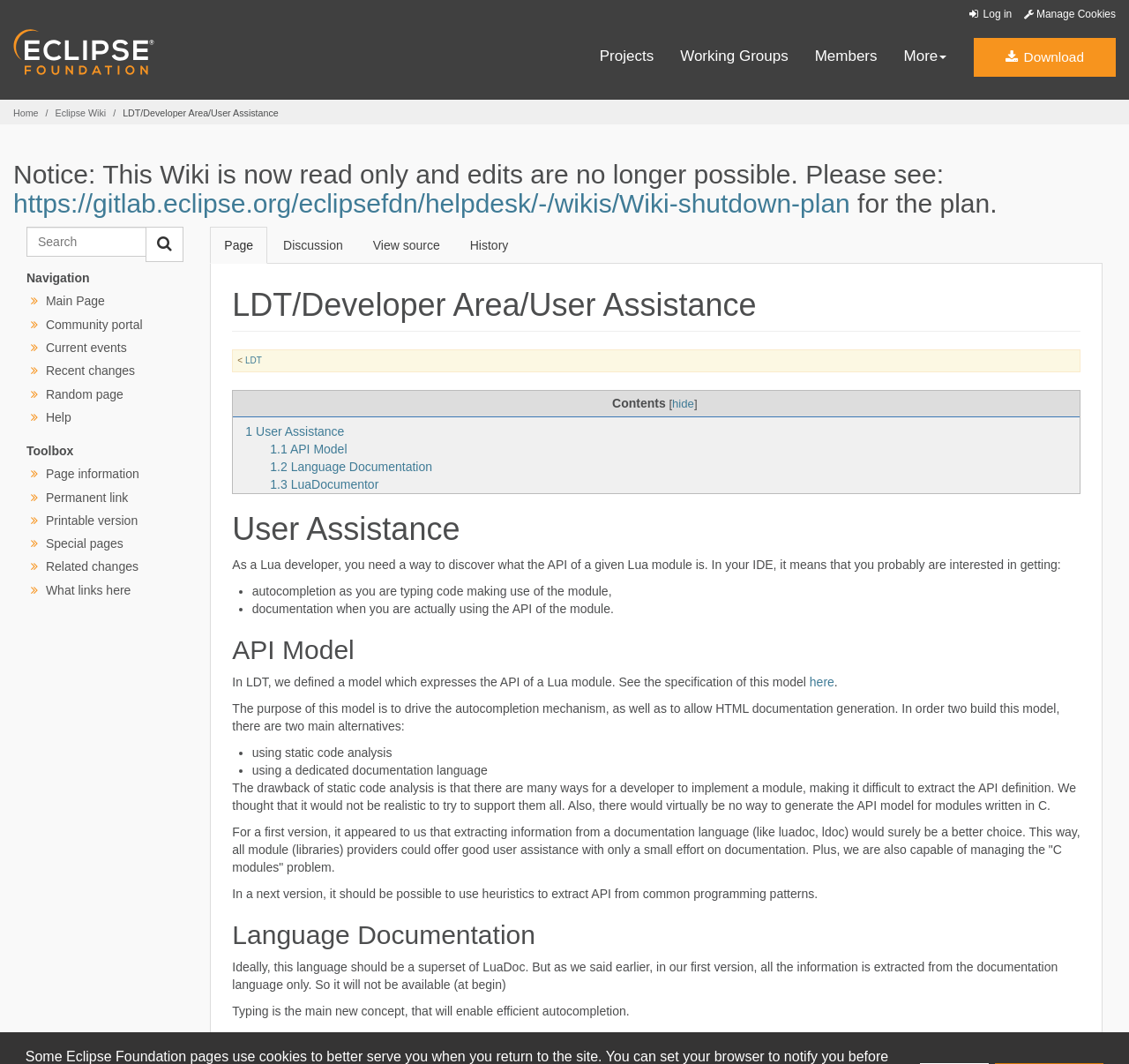Please respond to the question using a single word or phrase:
What is the main new concept in the language documentation?

Typing